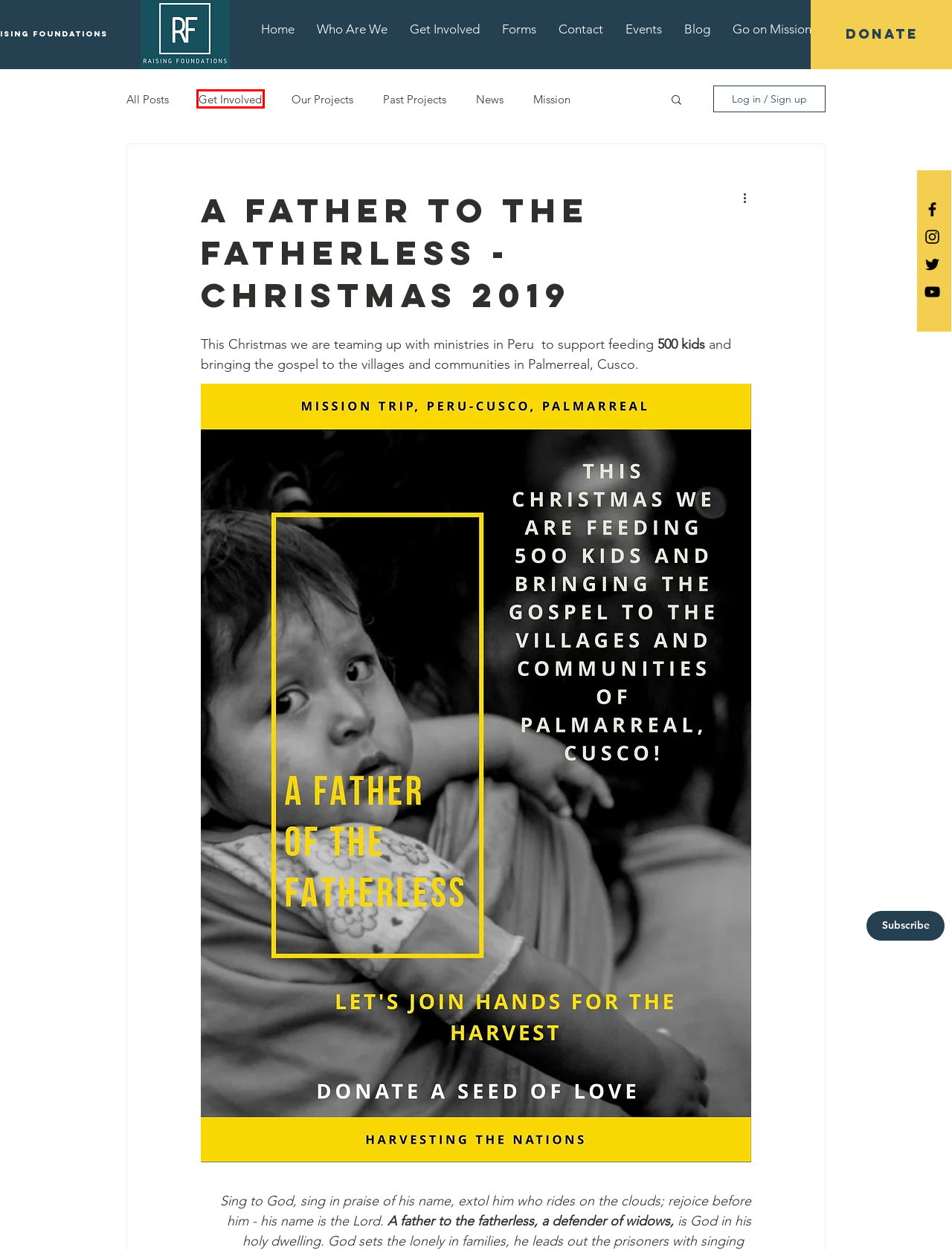Examine the screenshot of a webpage with a red bounding box around a specific UI element. Identify which webpage description best matches the new webpage that appears after clicking the element in the red bounding box. Here are the candidates:
A. Get Involved | RF Live Website v1.0
B. Blog | RF Live Website v1.0
C. Contact | Raising Foundations | UK Charity
D. Get Involved
E. Raising Foundations | UK Charity | Catalyse a Revival Generation
F. Mission
G. Forms | RF Live Website v1.0
H. Past Projects

D